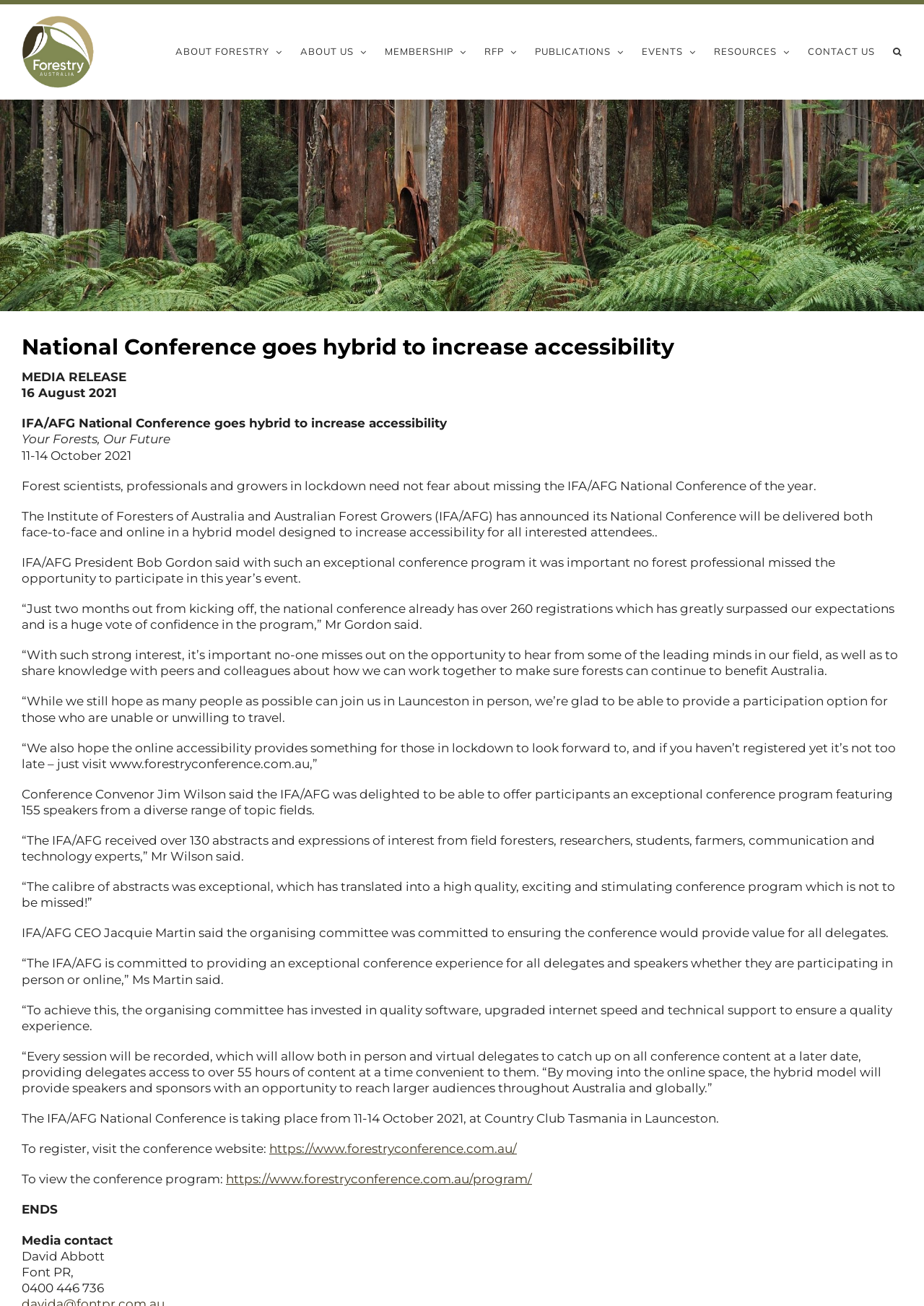Identify the bounding box coordinates of the section to be clicked to complete the task described by the following instruction: "Register for the conference". The coordinates should be four float numbers between 0 and 1, formatted as [left, top, right, bottom].

[0.291, 0.874, 0.559, 0.885]